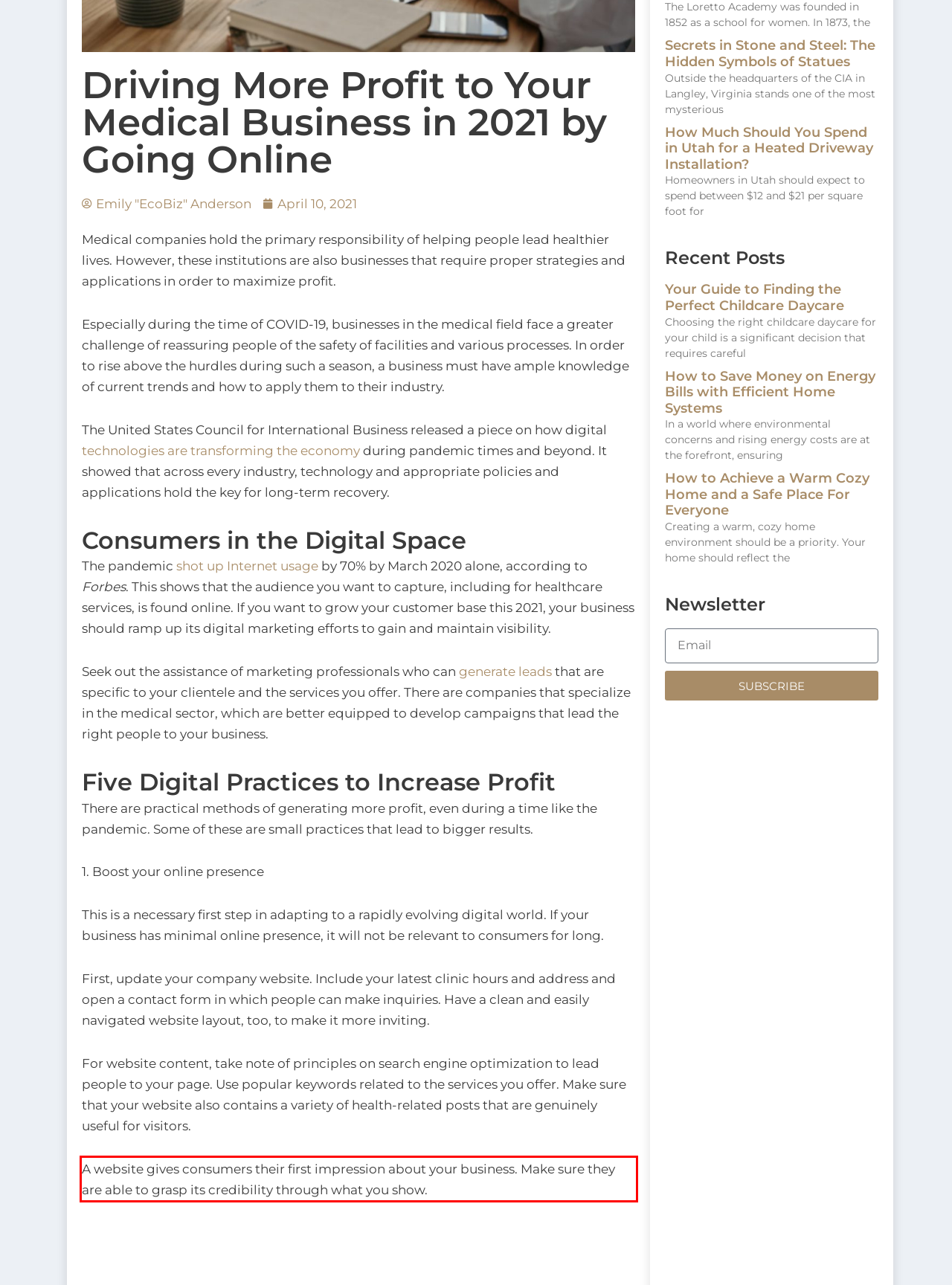You are provided with a screenshot of a webpage that includes a red bounding box. Extract and generate the text content found within the red bounding box.

A website gives consumers their first impression about your business. Make sure they are able to grasp its credibility through what you show.